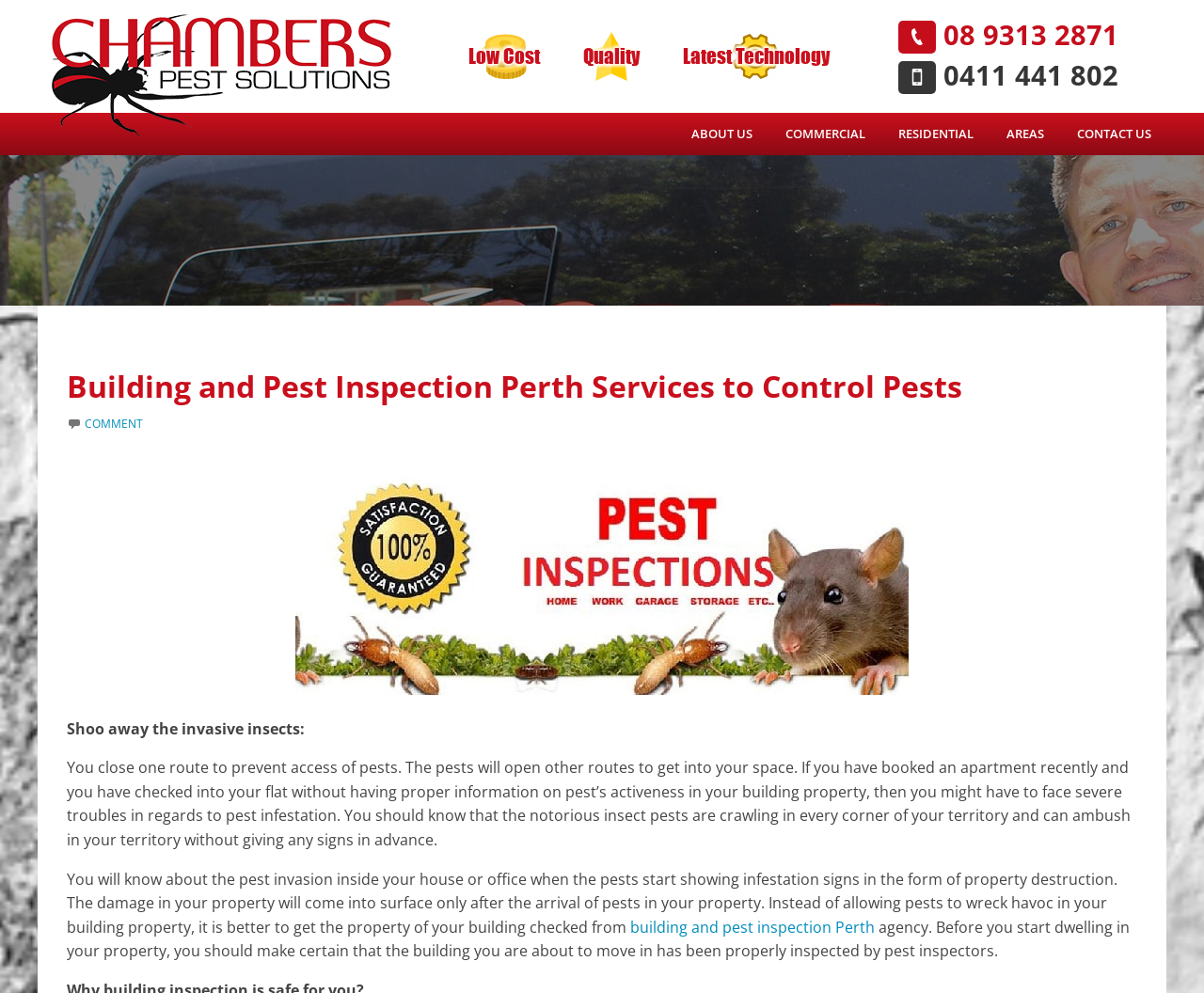Pinpoint the bounding box coordinates of the area that must be clicked to complete this instruction: "read about pest invasion signs".

[0.055, 0.763, 0.939, 0.856]